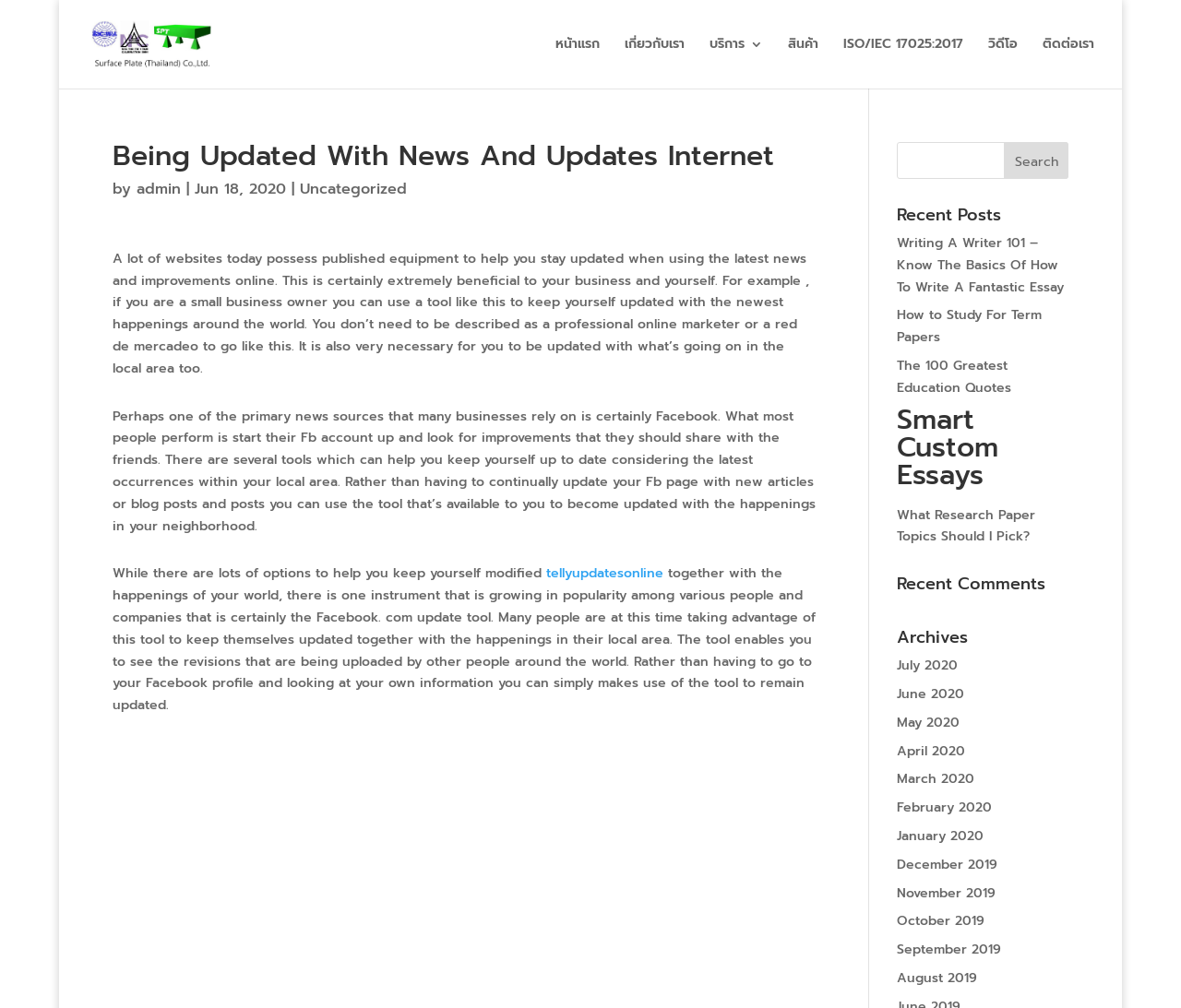What is the name of the author of the latest article?
Using the visual information, answer the question in a single word or phrase.

admin